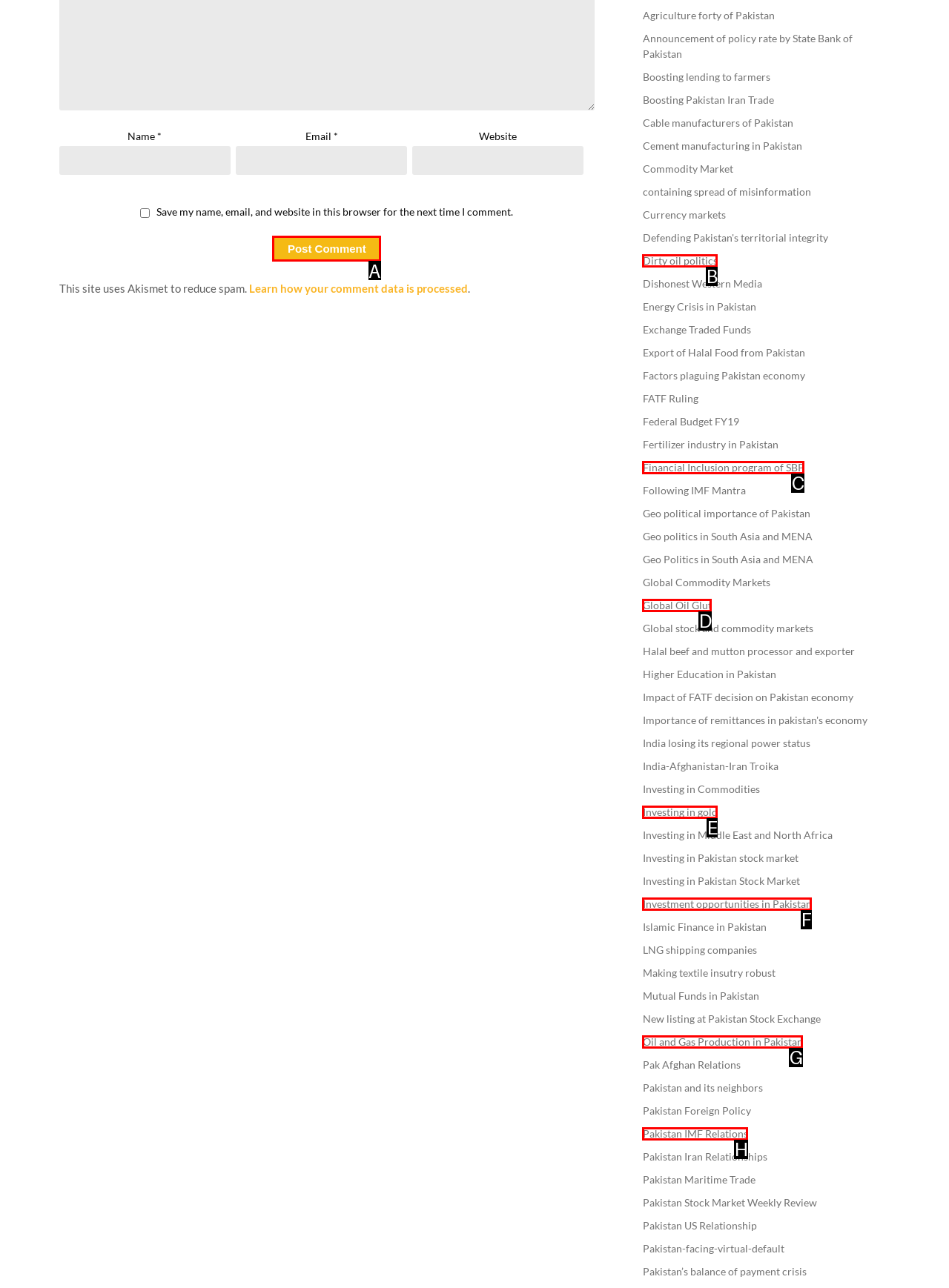To complete the task: Click the 'Post Comment' button, which option should I click? Answer with the appropriate letter from the provided choices.

A